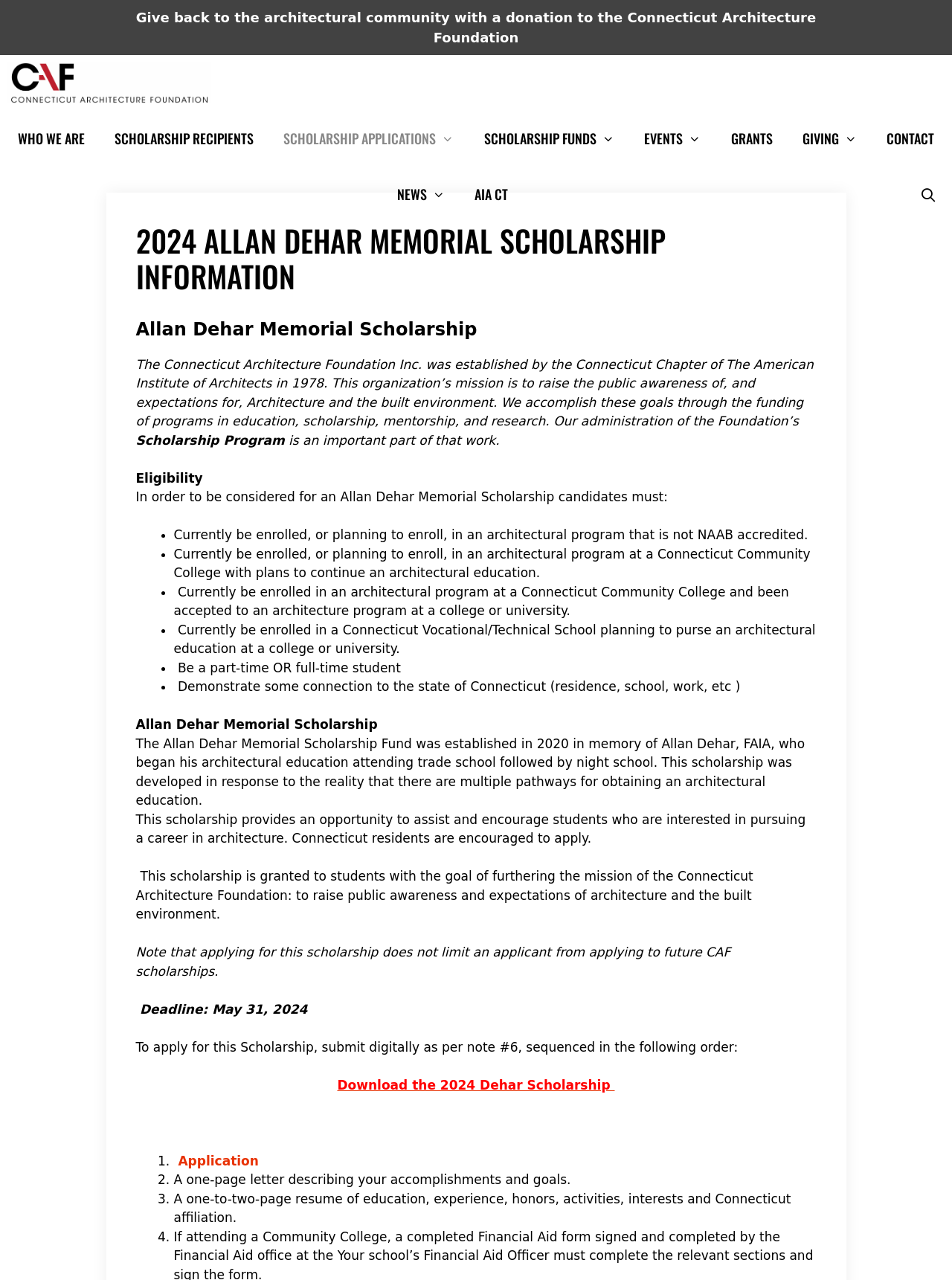Select the bounding box coordinates of the element I need to click to carry out the following instruction: "Search for more information on the 'Connecticut Architecture Foundation'".

[0.008, 0.043, 0.23, 0.087]